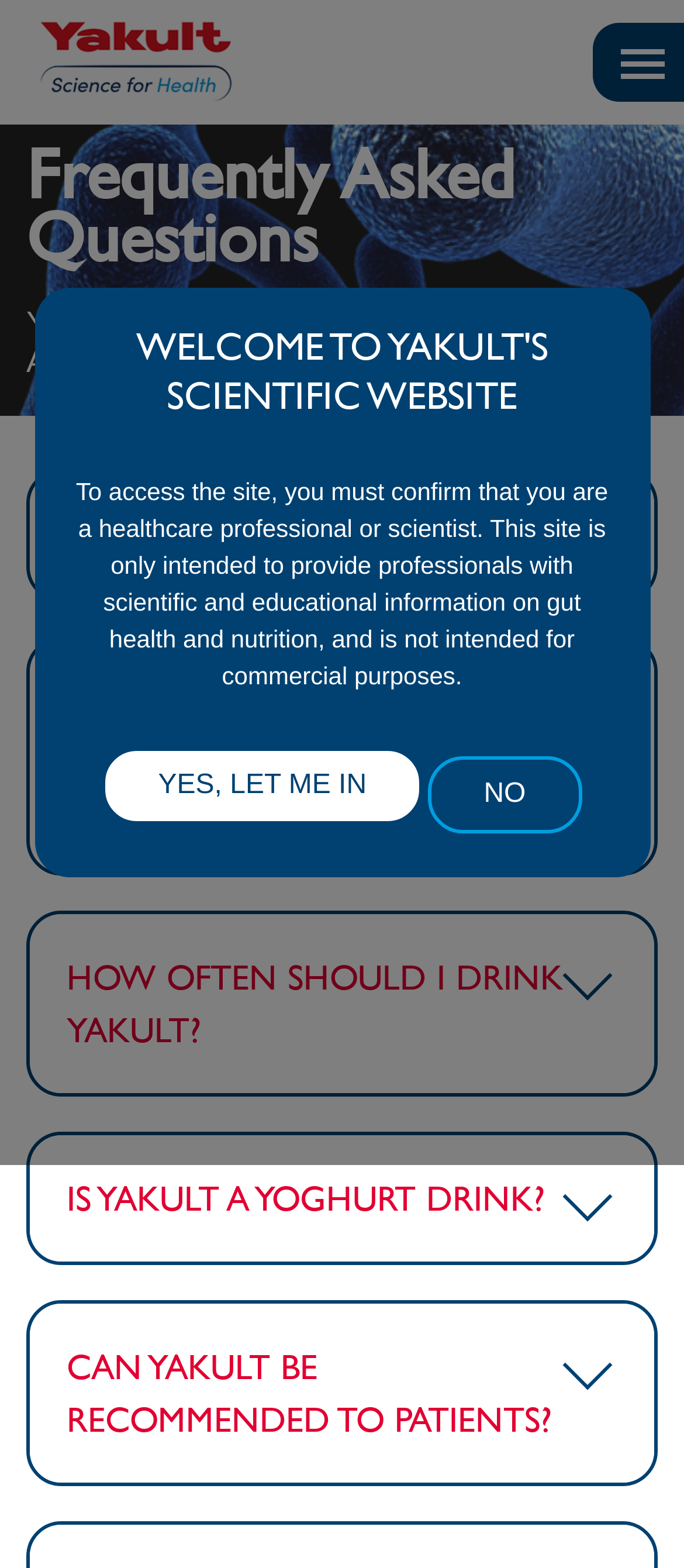Using the webpage screenshot, find the UI element described by Yakult HCP. Provide the bounding box coordinates in the format (top-left x, top-left y, bottom-right x, bottom-right y), ensuring all values are floating point numbers between 0 and 1.

[0.038, 0.011, 0.5, 0.067]